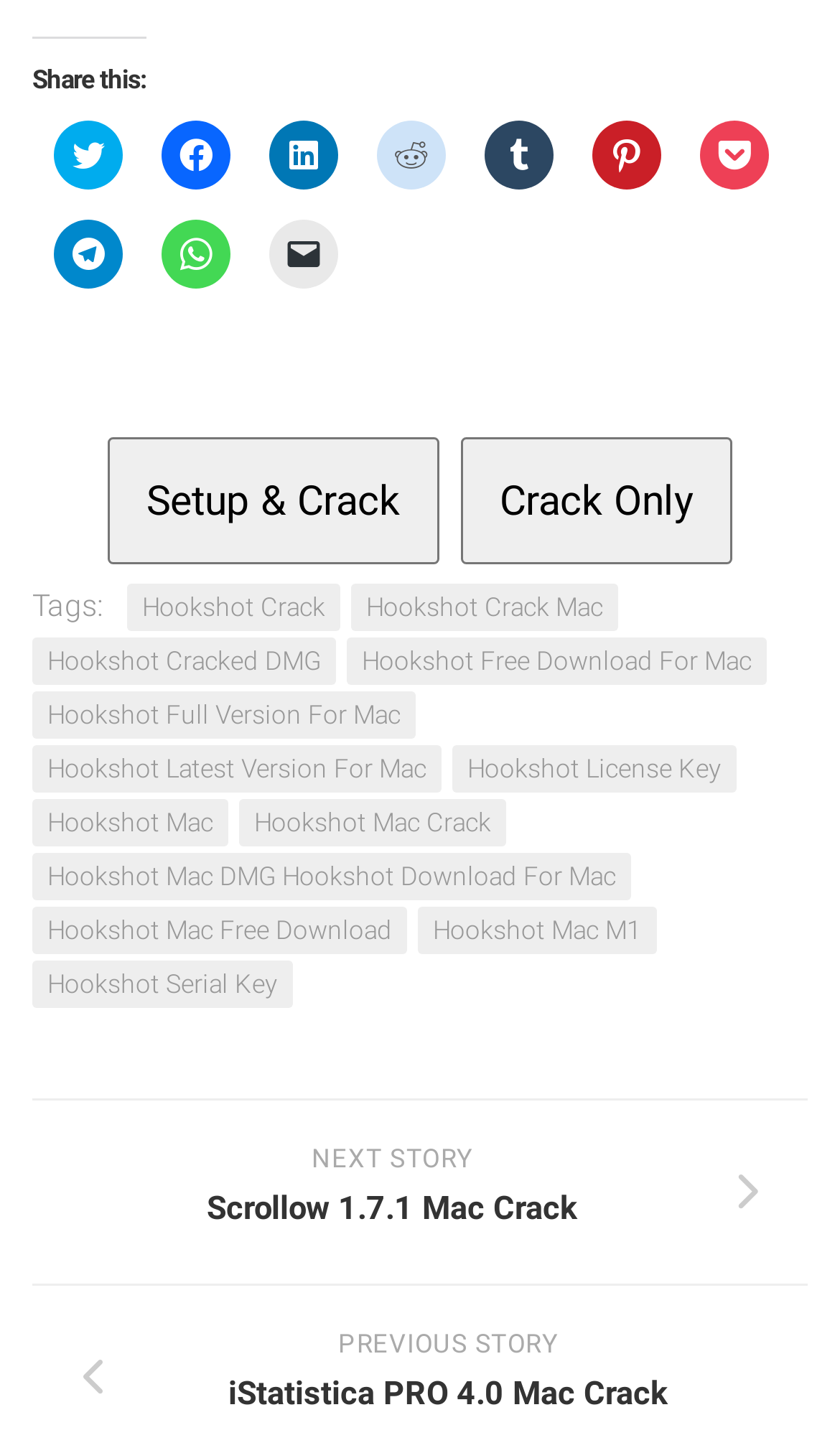Identify the bounding box coordinates for the UI element mentioned here: "Hookshot Full Version For Mac". Provide the coordinates as four float values between 0 and 1, i.e., [left, top, right, bottom].

[0.038, 0.478, 0.495, 0.51]